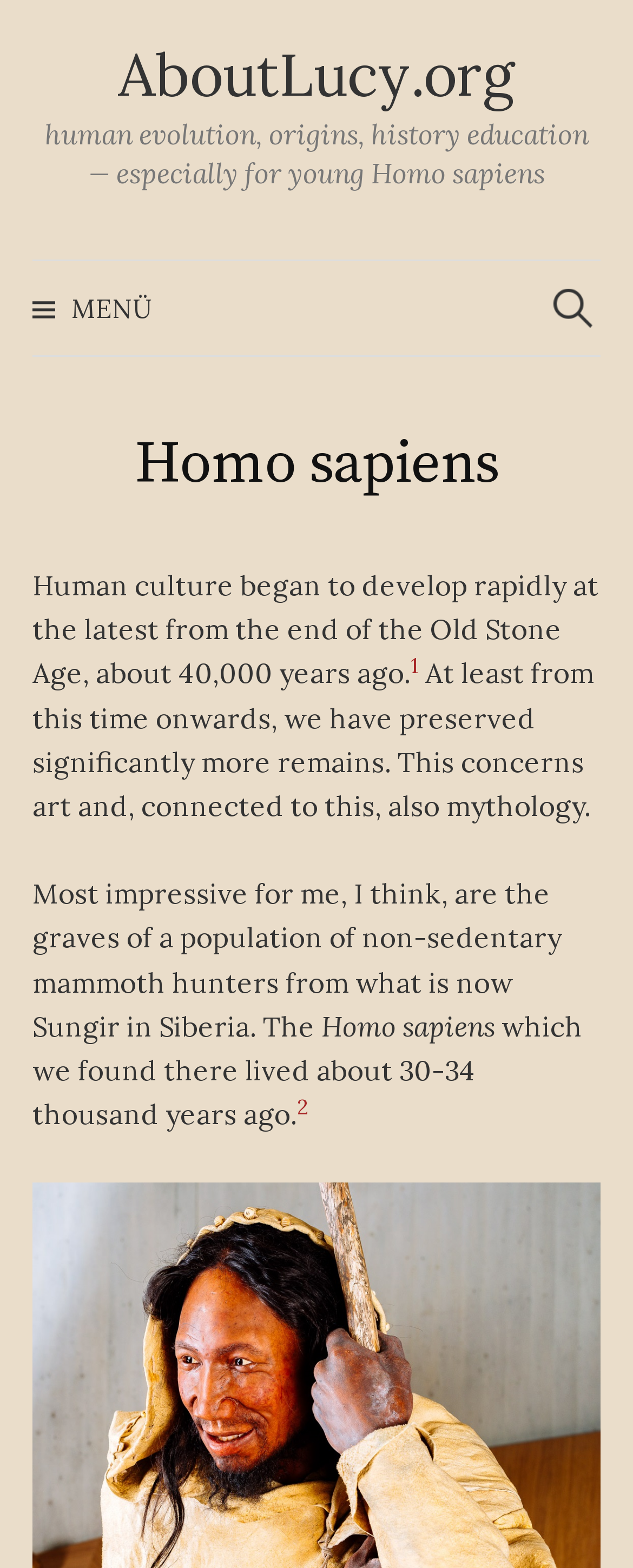Offer a detailed account of what is visible on the webpage.

The webpage is about human evolution, origins, and history education, especially for young Homo sapiens. At the top left, there is a link to "AboutLucy.org" and a static text describing the website's content. Below this, there is a button labeled "MENÜ" and a search bar with a placeholder text "Suche nach:" (meaning "Search for:").

The main content of the webpage is divided into several sections. The first section has a heading "Homo sapiens" and a paragraph of text that describes how human culture began to develop rapidly from the end of the Old Stone Age, about 40,000 years ago. This paragraph is followed by a link with a superscript "1" and another paragraph of text that continues the discussion on human remains and art.

Below this, there is another section that discusses the graves of a population of non-sedentary mammoth hunters from Sungir in Siberia, with a mention of the time period they lived in, around 30-34 thousand years ago. This section also includes a link with a superscript "2". Throughout the webpage, there are a total of three links and several sections of static text that provide information on human evolution and history.